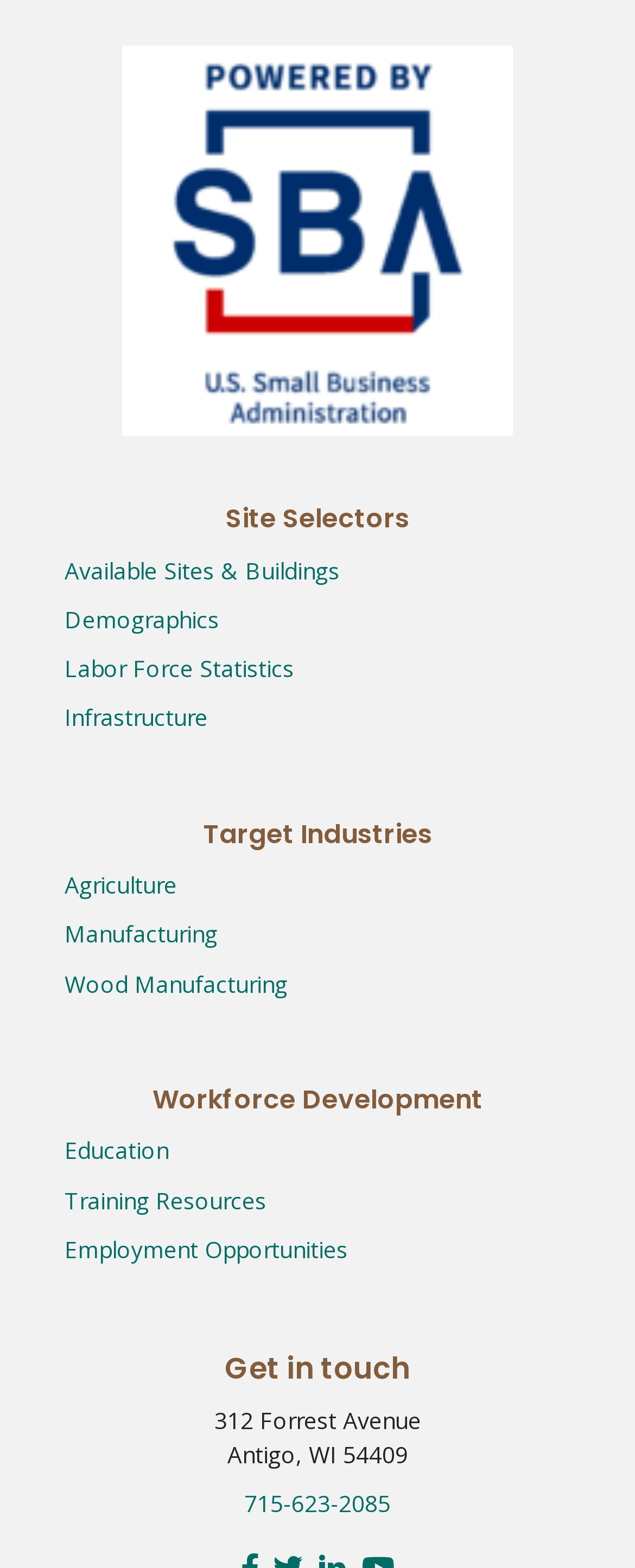With reference to the screenshot, provide a detailed response to the question below:
What are the main categories of site selectors?

By analyzing the webpage, I found that the main categories of site selectors are listed under the 'Site Selectors' heading, which includes links to 'Available Sites & Buildings', 'Demographics', 'Labor Force Statistics', and 'Infrastructure'.